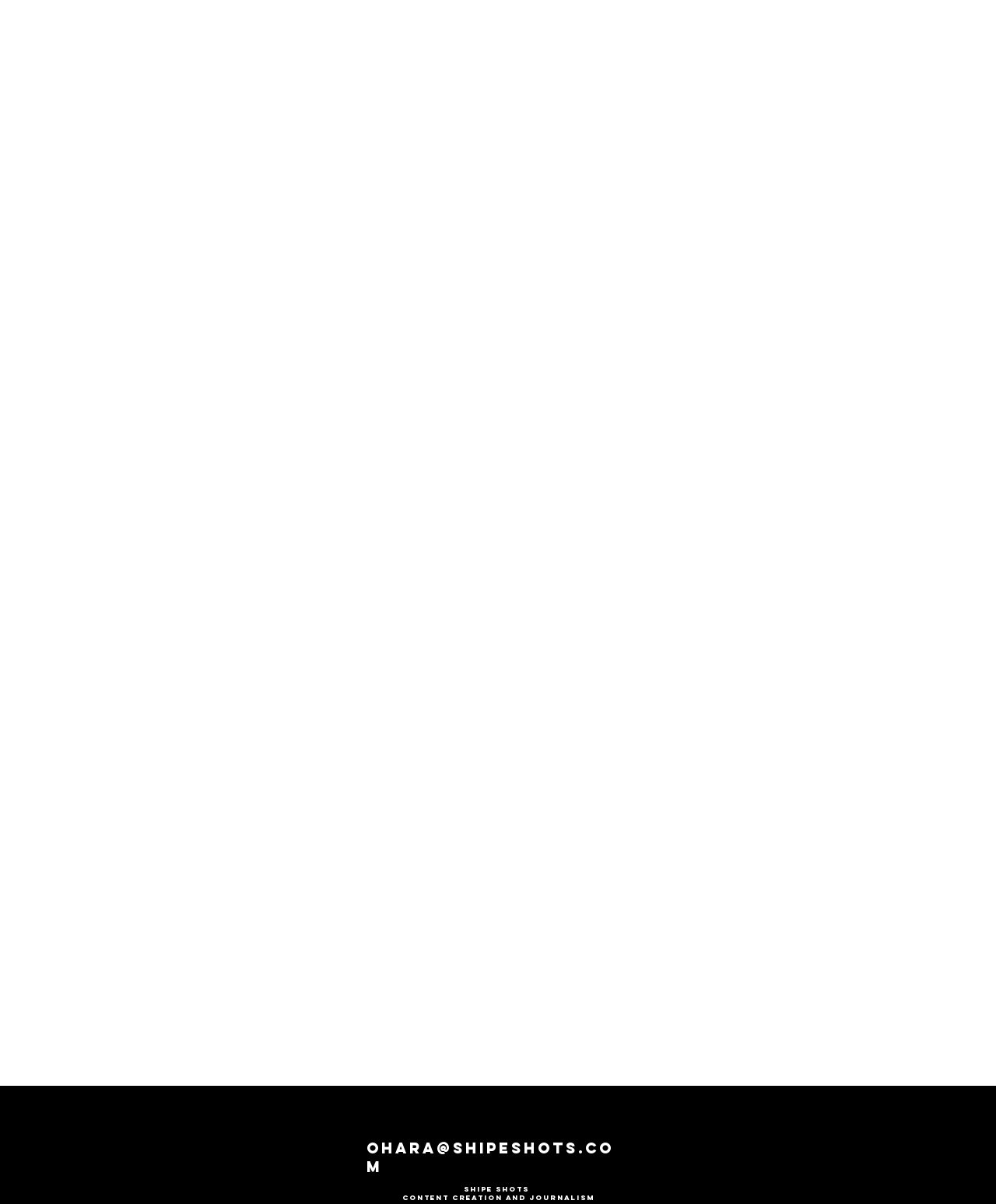From the image, can you give a detailed response to the question below:
How many social media icons are displayed on the webpage?

The social media icons are displayed as link elements within the list element with ID 72, which is labeled as 'Social Bar'. There are two link elements, one with the text 'Instagram Social Icon' and another with the text 'LinkedIn Social Icon', indicating that there are two social media icons displayed on the webpage.